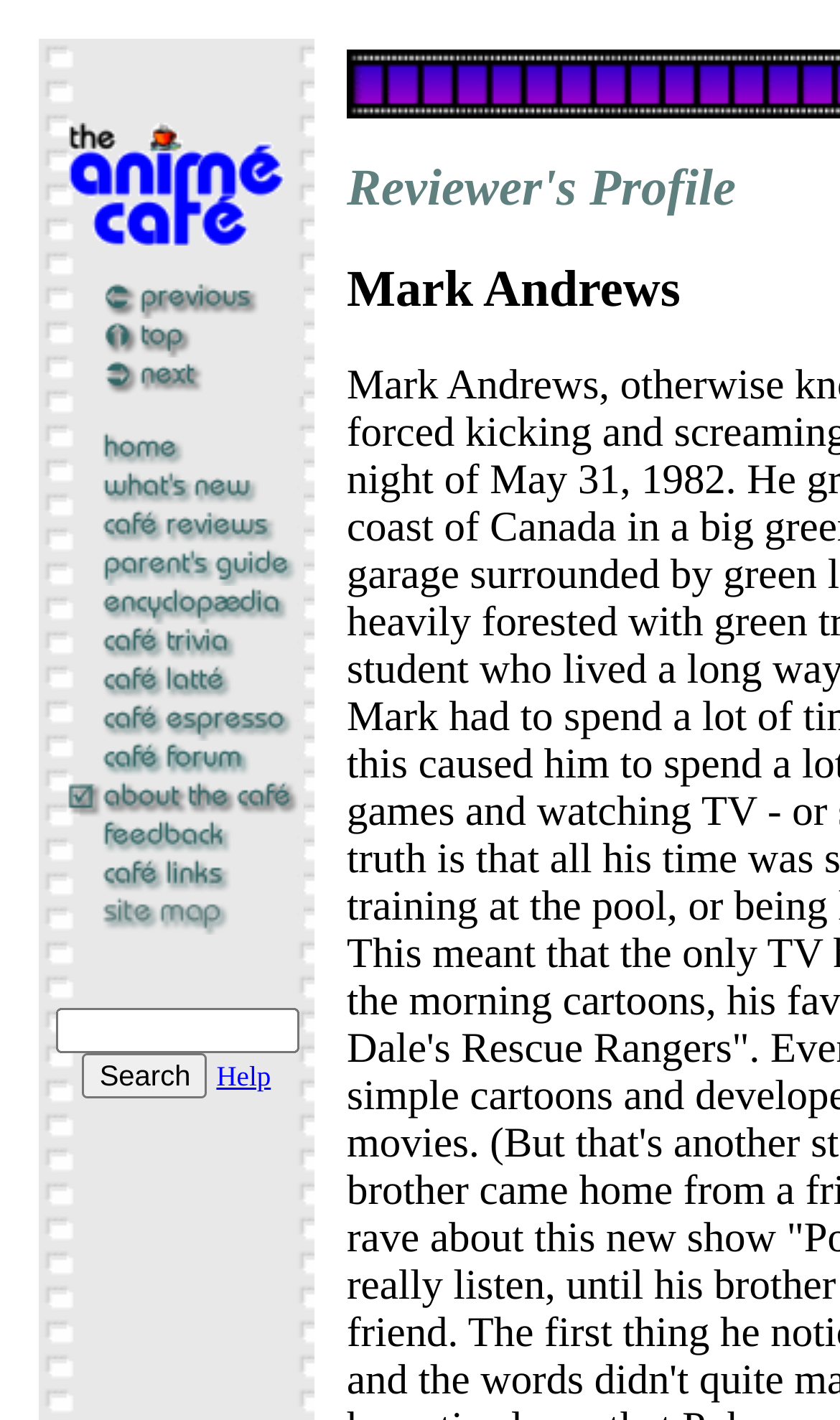Provide a one-word or short-phrase response to the question:
What is the purpose of the textbox?

Search